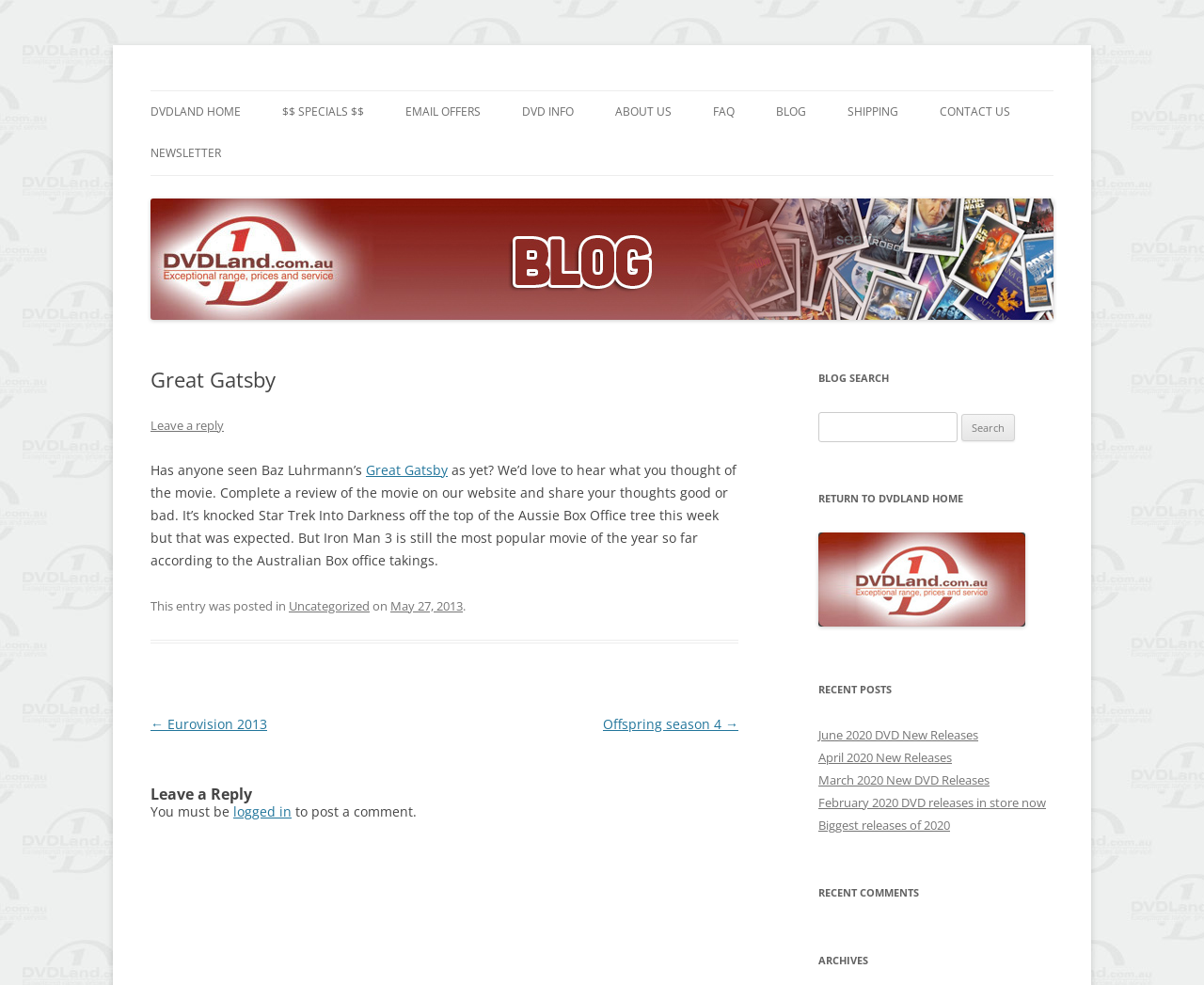Identify the bounding box coordinates of the area you need to click to perform the following instruction: "Click on the 'BLOG' link".

[0.645, 0.093, 0.67, 0.135]